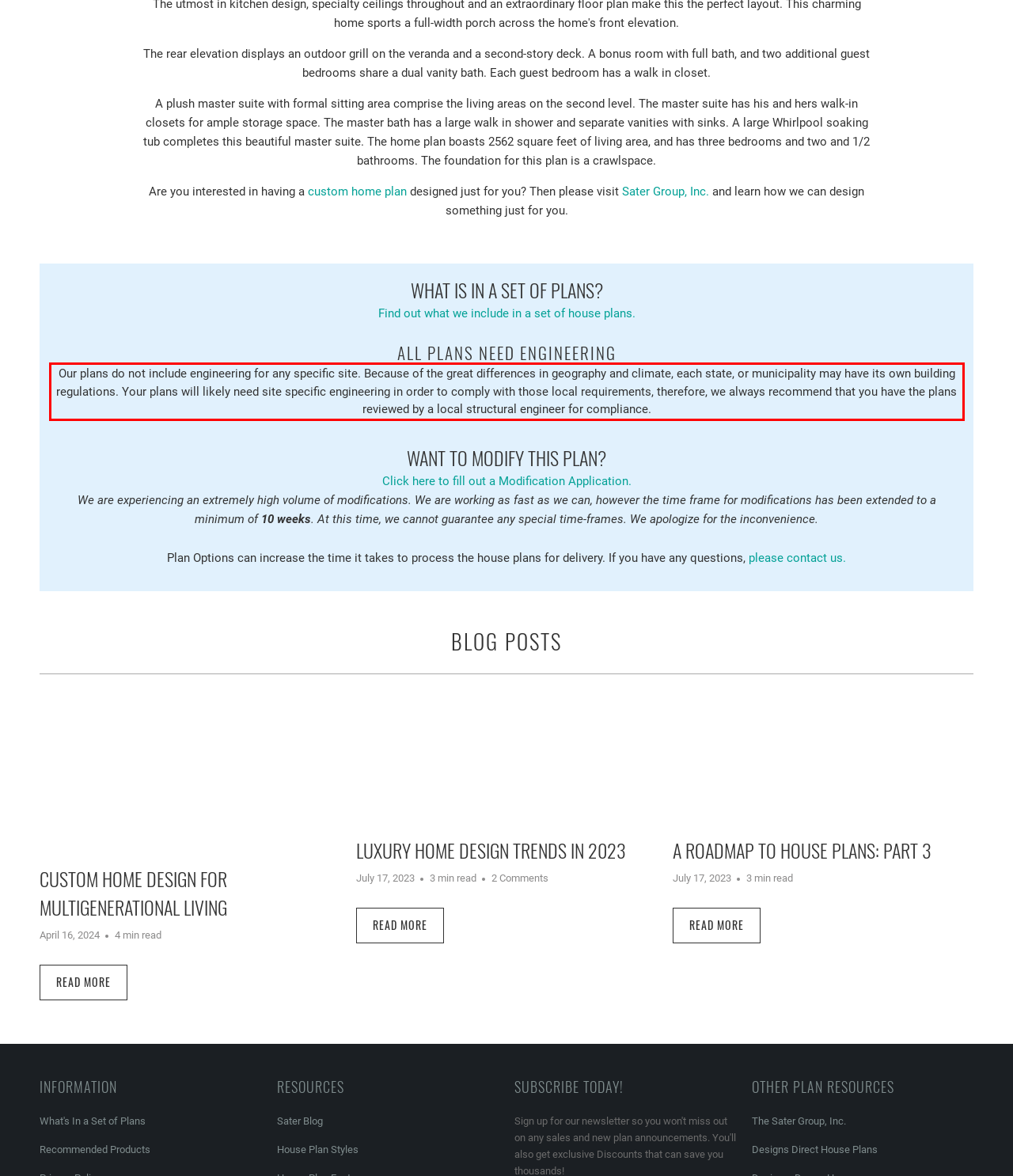Analyze the screenshot of a webpage where a red rectangle is bounding a UI element. Extract and generate the text content within this red bounding box.

Our plans do not include engineering for any specific site. Because of the great differences in geography and climate, each state, or municipality may have its own building regulations. Your plans will likely need site specific engineering in order to comply with those local requirements, therefore, we always recommend that you have the plans reviewed by a local structural engineer for compliance.